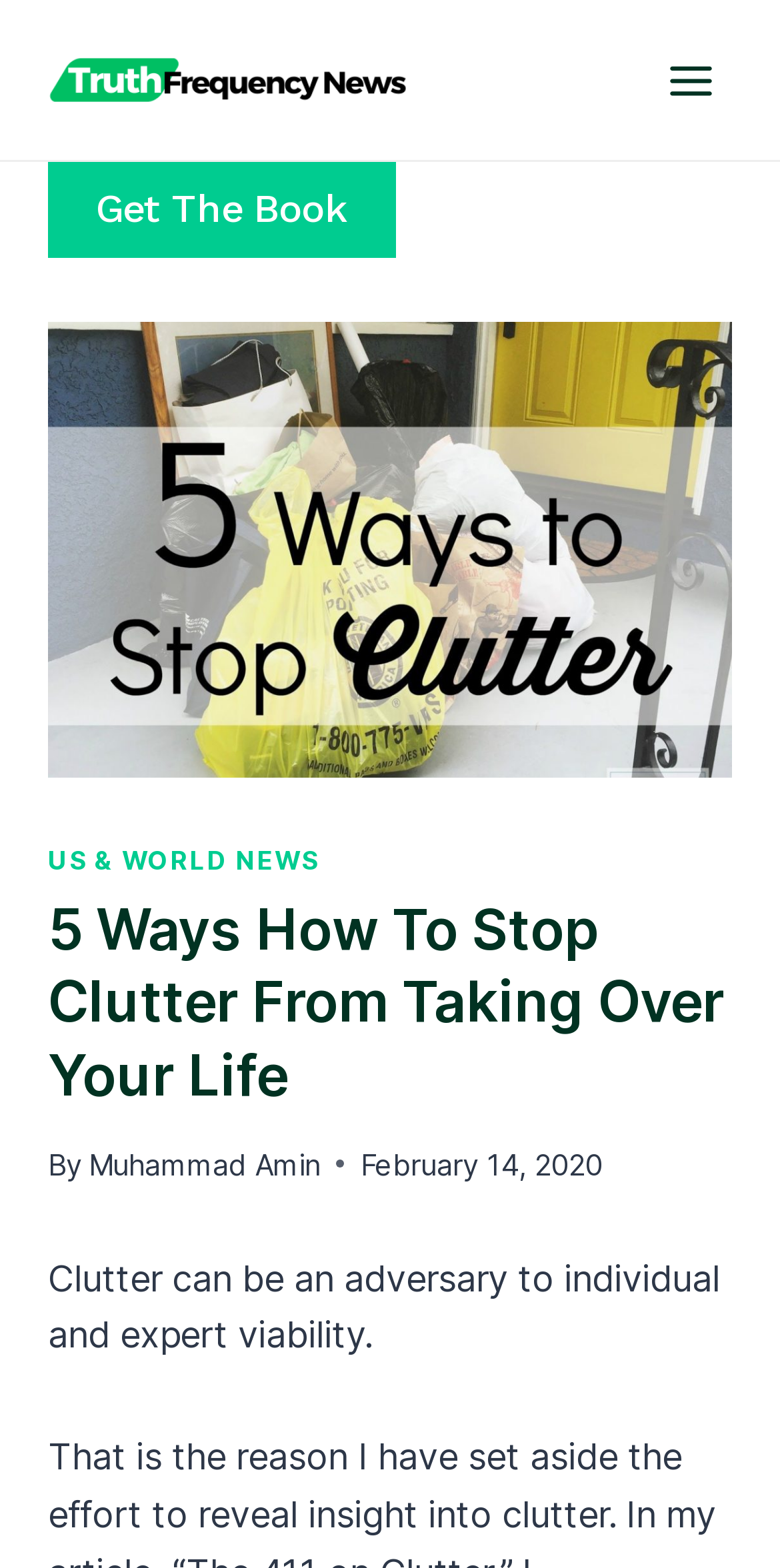When was the article published?
Refer to the screenshot and answer in one word or phrase.

February 14, 2020